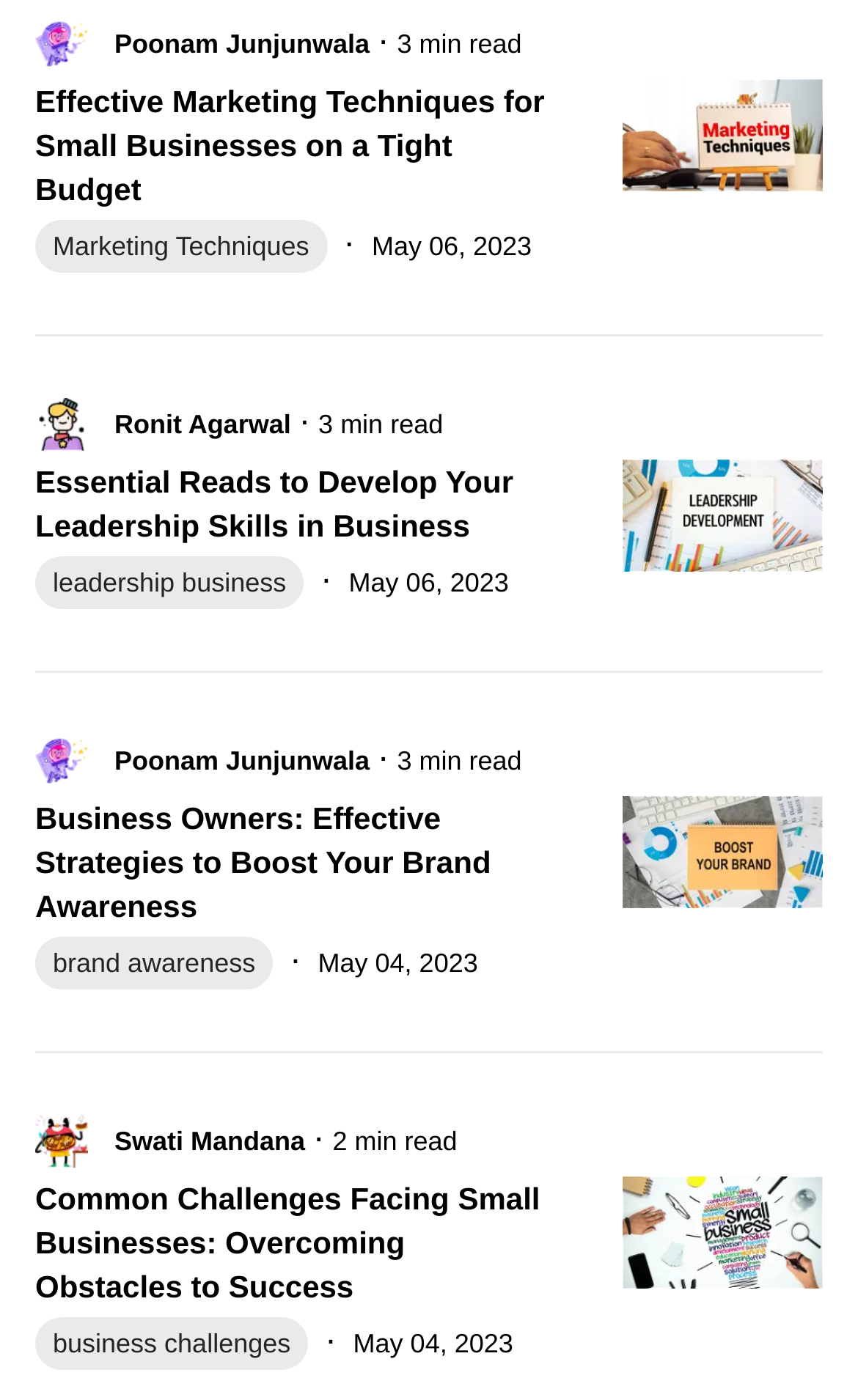Show the bounding box coordinates for the element that needs to be clicked to execute the following instruction: "view article about business challenges". Provide the coordinates in the form of four float numbers between 0 and 1, i.e., [left, top, right, bottom].

[0.041, 0.84, 0.643, 0.935]